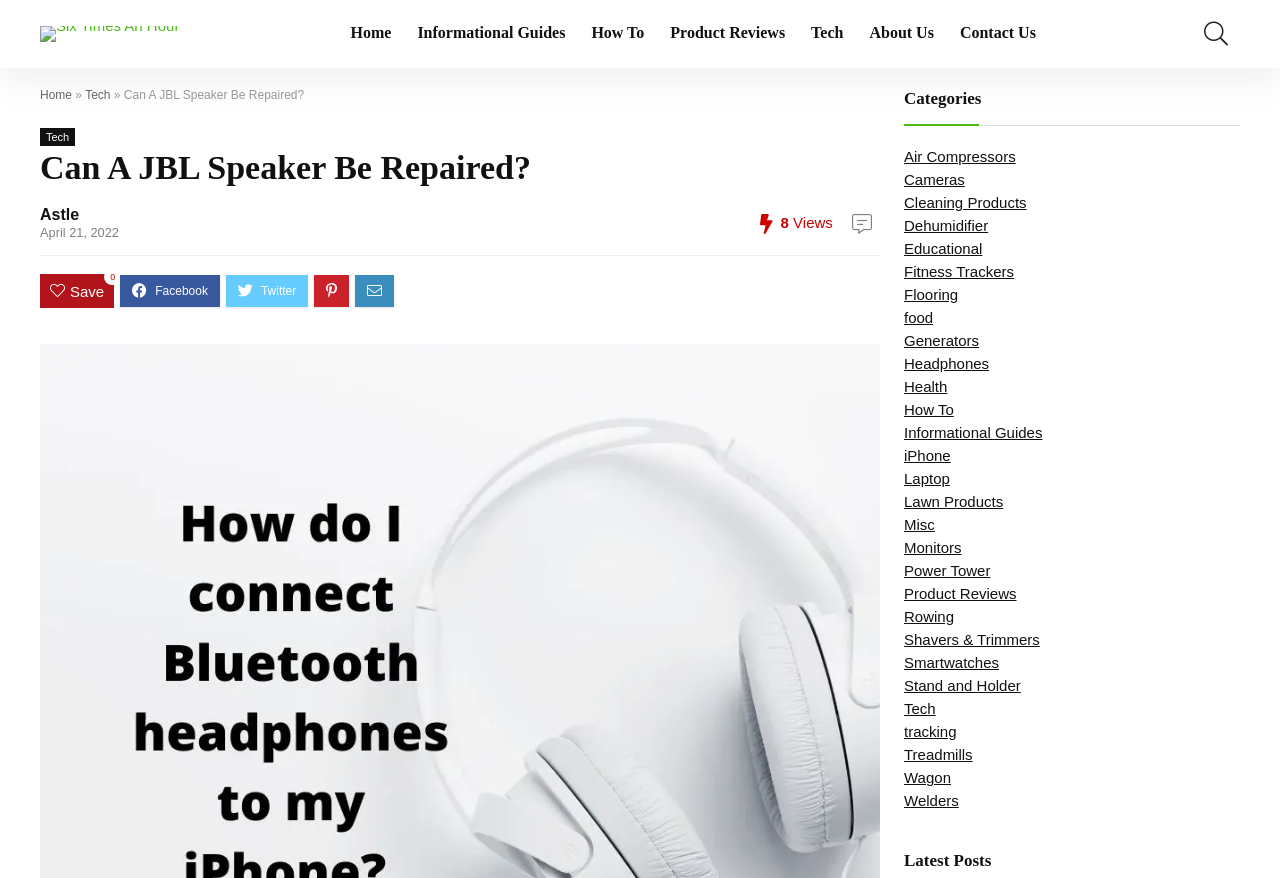What is the name of the author of the article? Analyze the screenshot and reply with just one word or a short phrase.

Astle